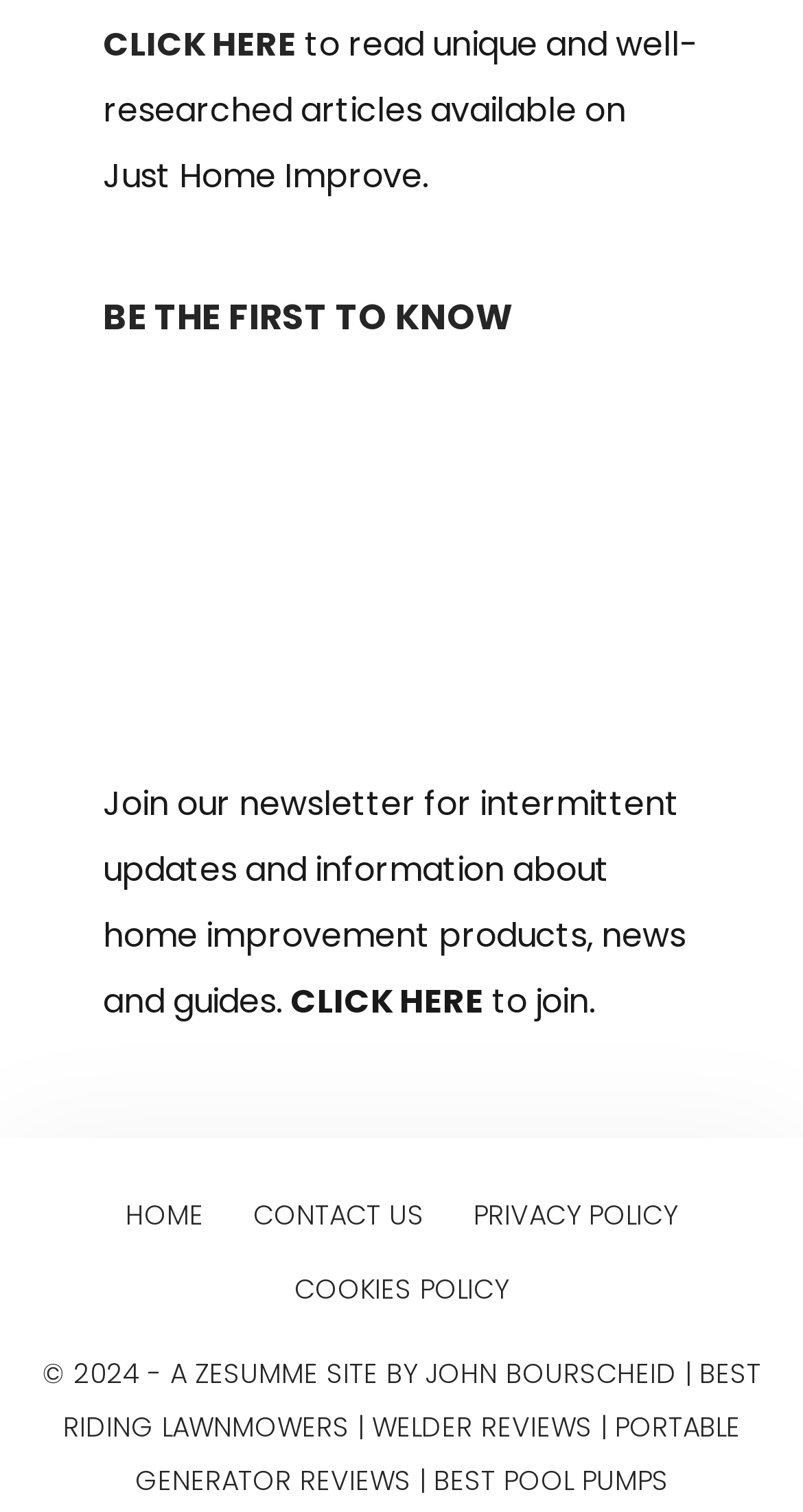Answer the question using only one word or a concise phrase: What is the theme of the articles available on the website?

Home improvement